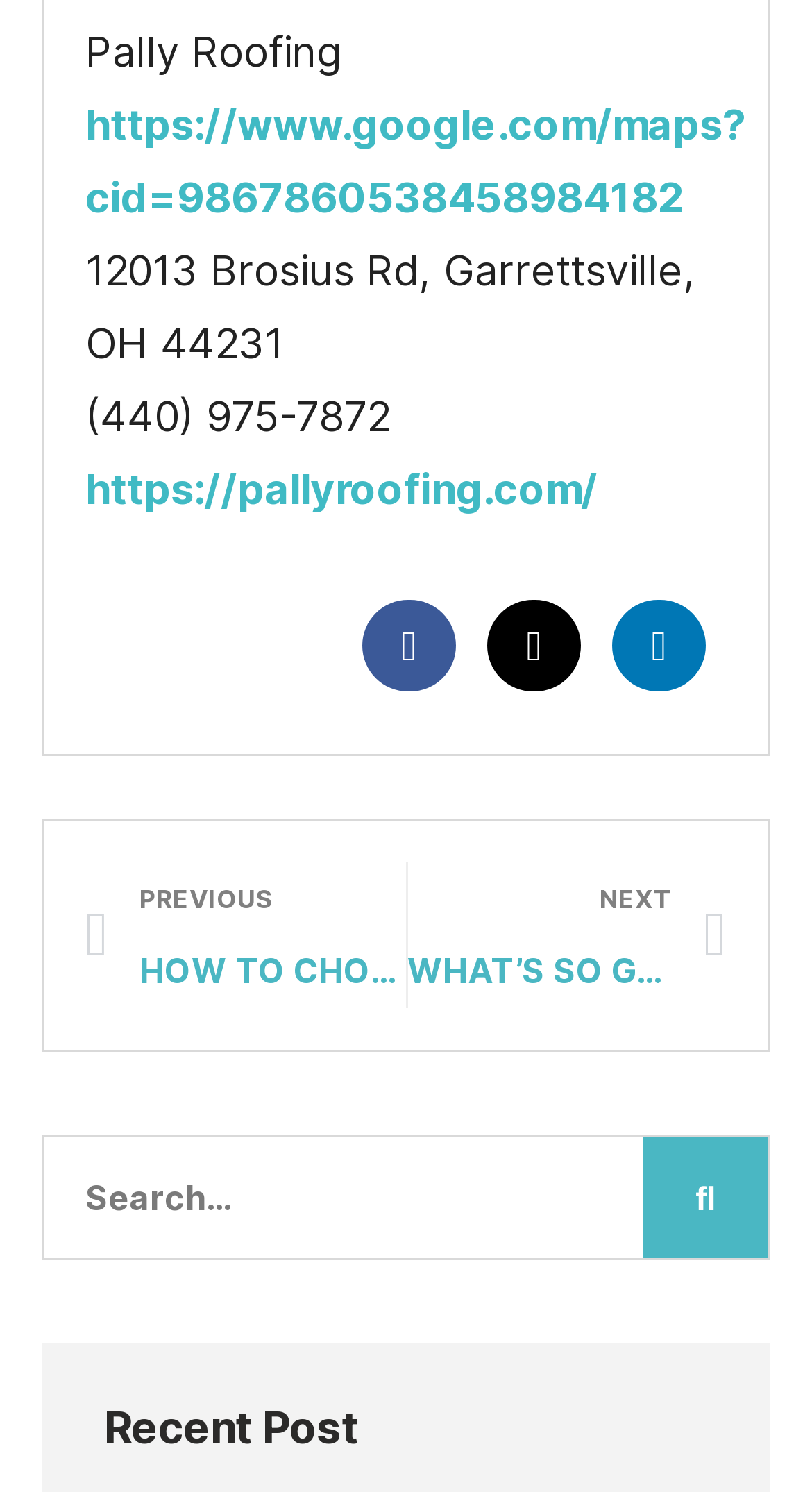What is the company name? From the image, respond with a single word or brief phrase.

Pally Roofing